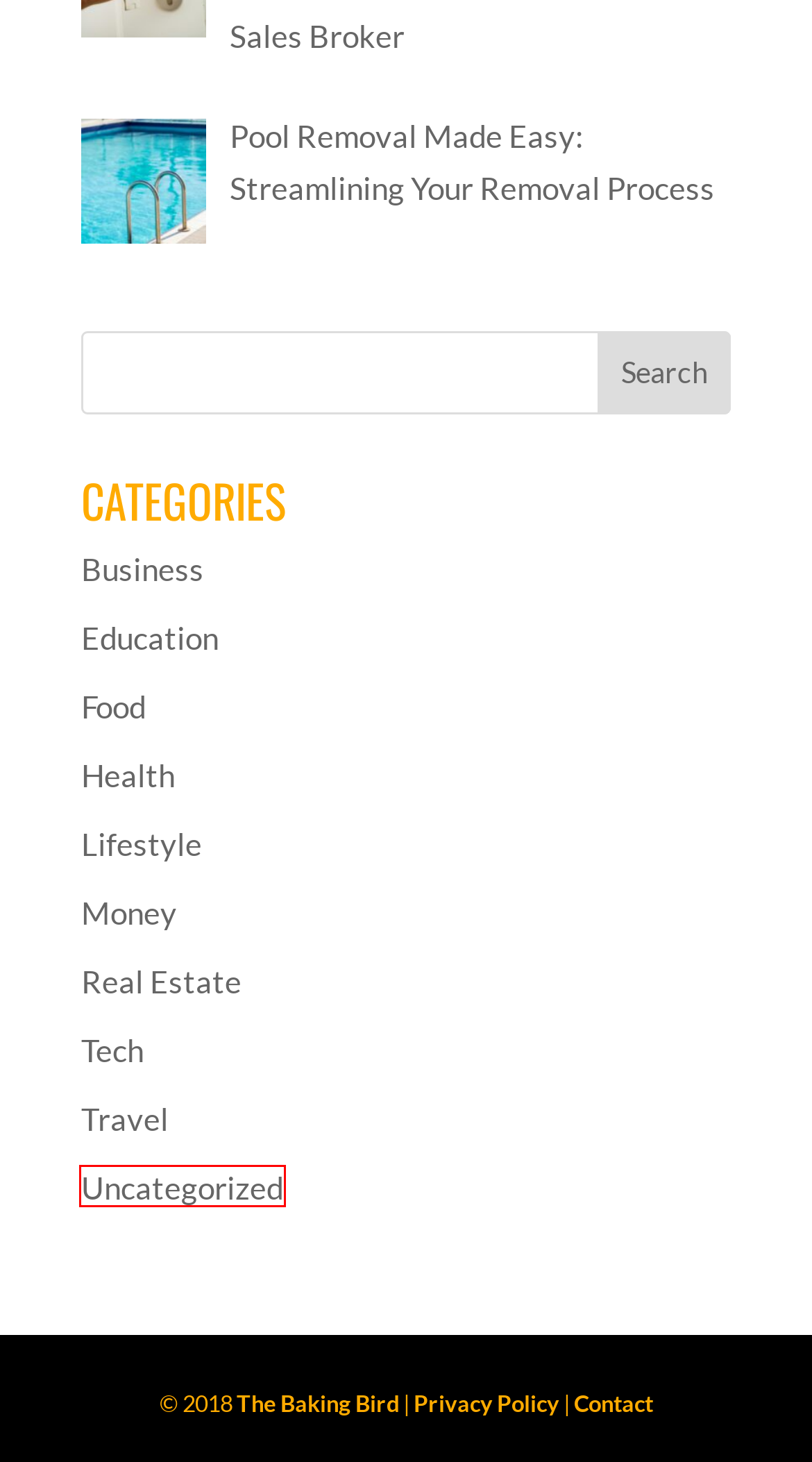With the provided screenshot showing a webpage and a red bounding box, determine which webpage description best fits the new page that appears after clicking the element inside the red box. Here are the options:
A. Tech | The Baking Bird
B. Travel | The Baking Bird
C. Education | The Baking Bird
D. Food | The Baking Bird
E. Uncategorized | The Baking Bird
F. Pool Removal Made Easy: Streamlining Your Removal Process | The Baking Bird
G. Contact | The Baking Bird
H. Real Estate | The Baking Bird

E